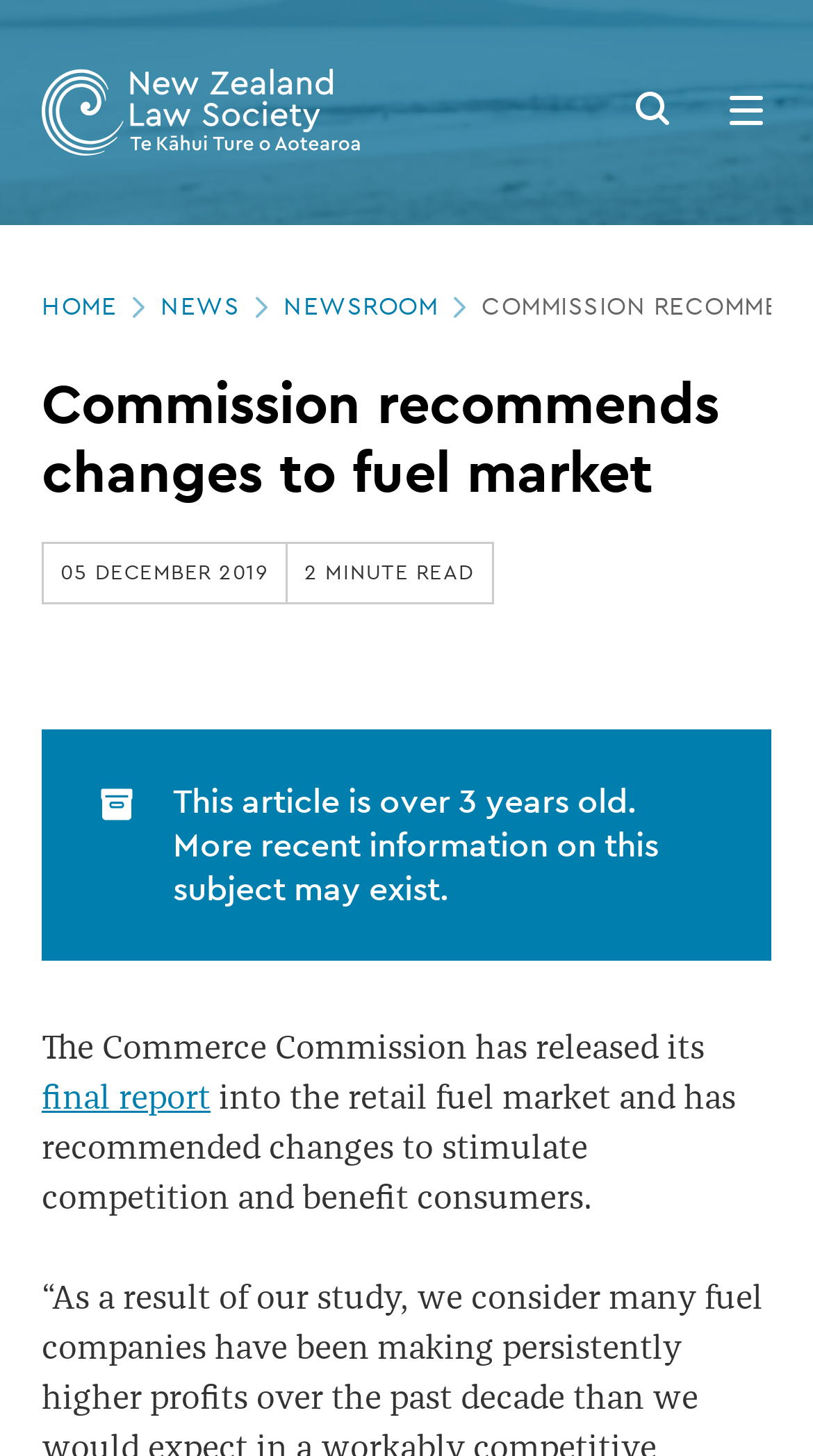Provide the bounding box coordinates for the UI element that is described by this text: "parent_node: Search button". The coordinates should be in the form of four float numbers between 0 and 1: [left, top, right, bottom].

[0.051, 0.047, 0.444, 0.107]